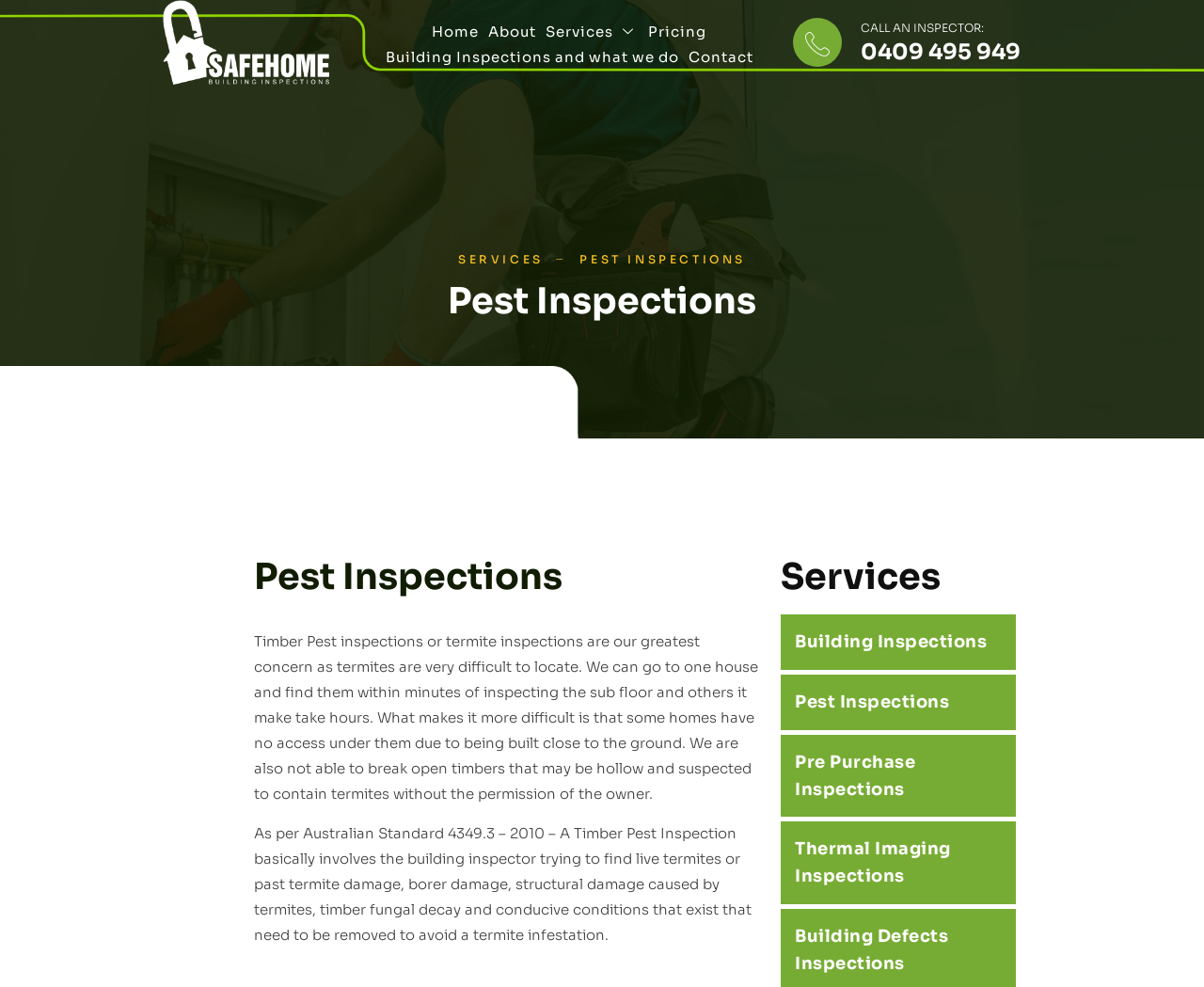Using the information shown in the image, answer the question with as much detail as possible: What is the main concern of the company?

Based on the webpage content, the main concern of the company is termites, as they are very difficult to locate and can cause significant damage to homes.